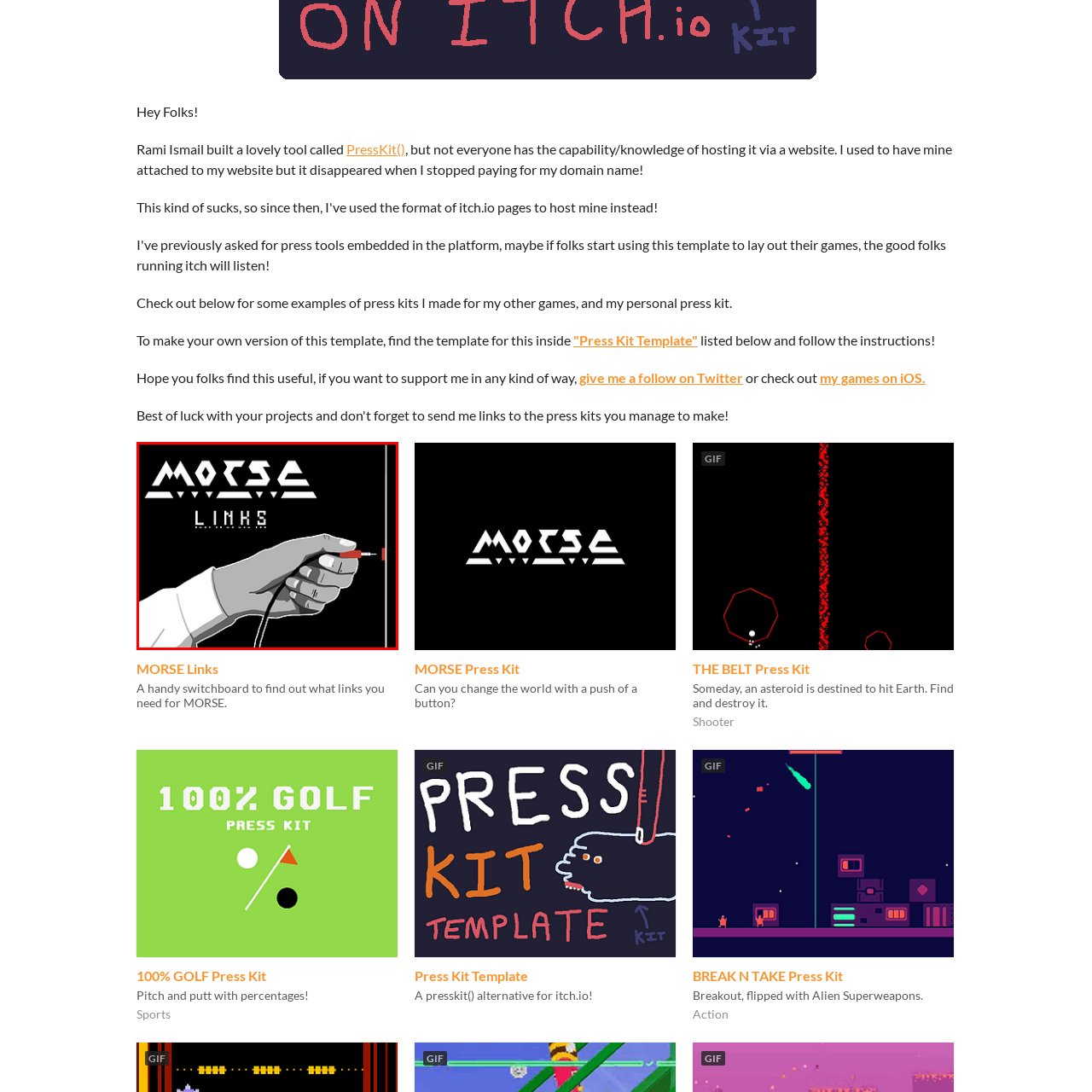What is the theme suggested by the font of 'LINKS'?  
Analyze the image surrounded by the red box and deliver a detailed answer based on the visual elements depicted in the image.

The caption states that 'LINKS' appears in a sleek font, suggesting a connection or network theme, which fits with the overall composition of the image implying a blend of technology and communication.